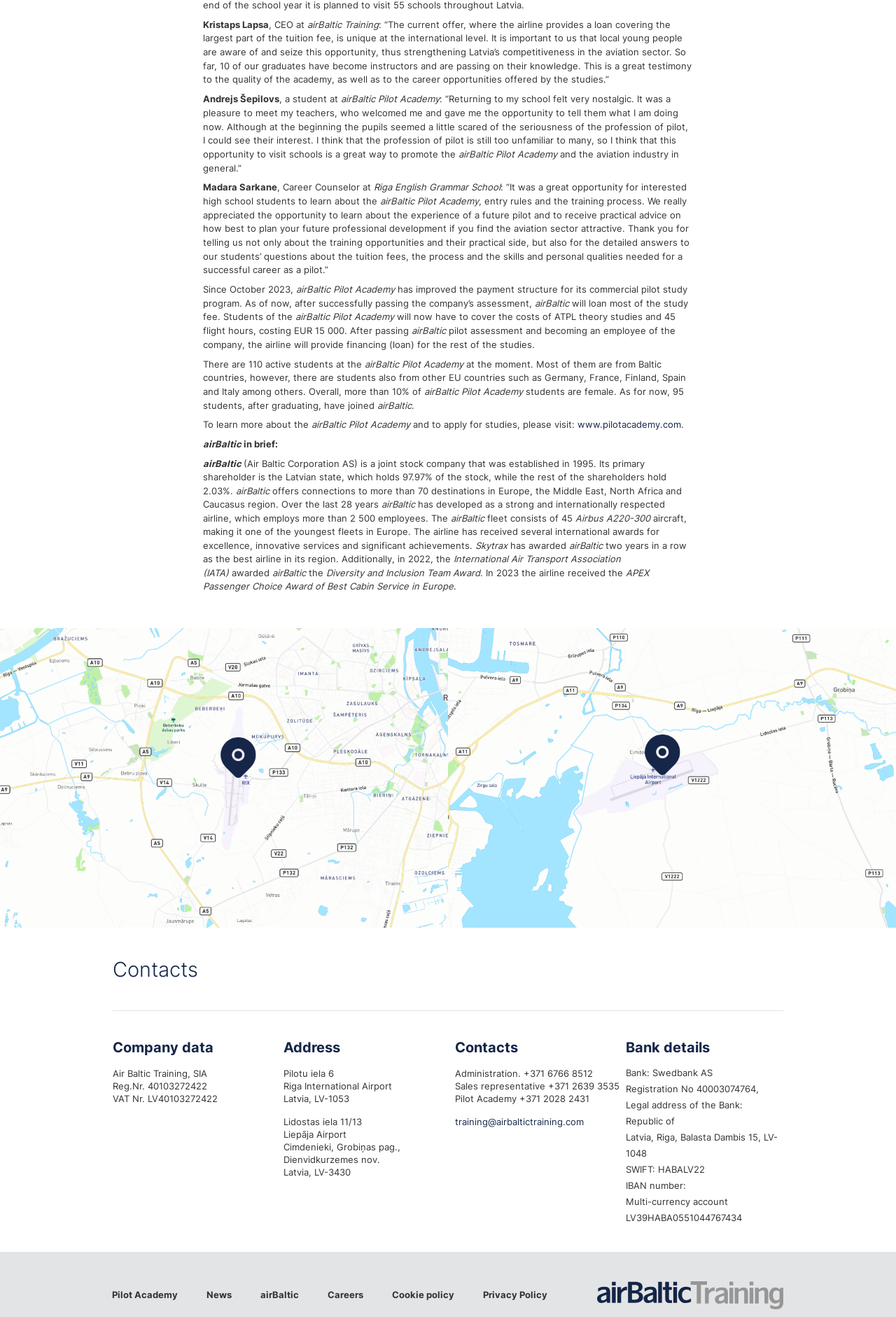How many active students are there at the airBaltic Pilot Academy?
Could you answer the question with a detailed and thorough explanation?

The webpage states 'There are 110 active students at the airBaltic Pilot Academy at the moment.' which directly answers the question.